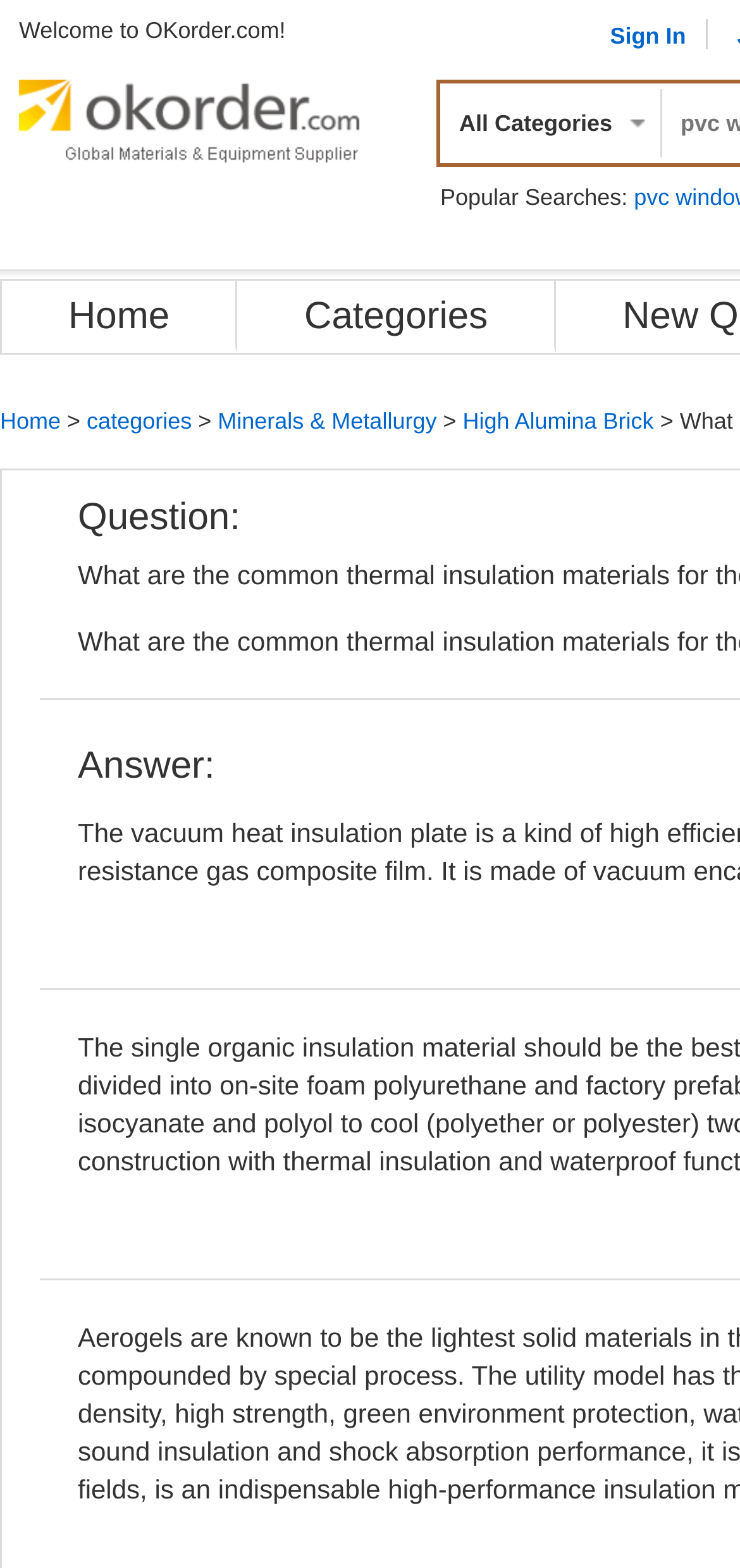Please predict the bounding box coordinates of the element's region where a click is necessary to complete the following instruction: "Go to Home". The coordinates should be represented by four float numbers between 0 and 1, i.e., [left, top, right, bottom].

[0.092, 0.189, 0.229, 0.215]